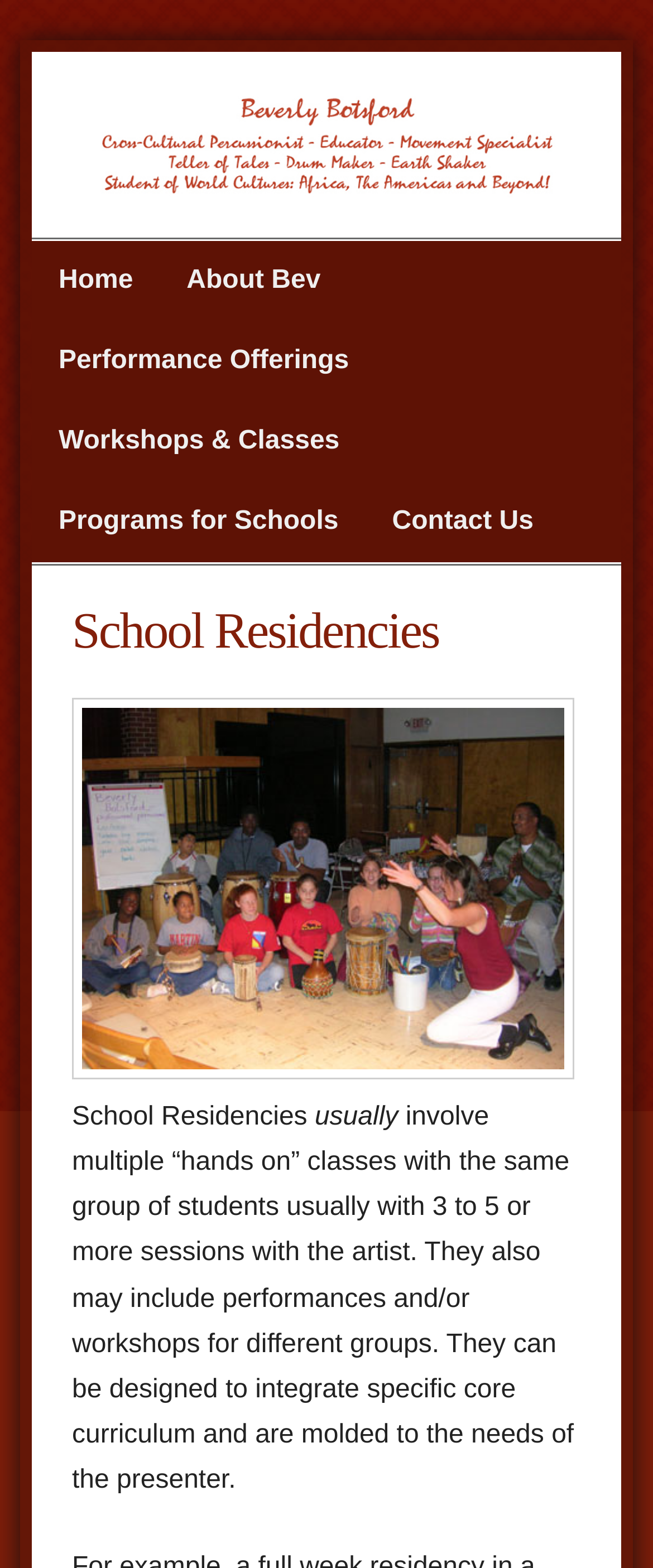Determine the bounding box coordinates for the UI element matching this description: "Workshops & Classes".

[0.049, 0.256, 0.561, 0.308]